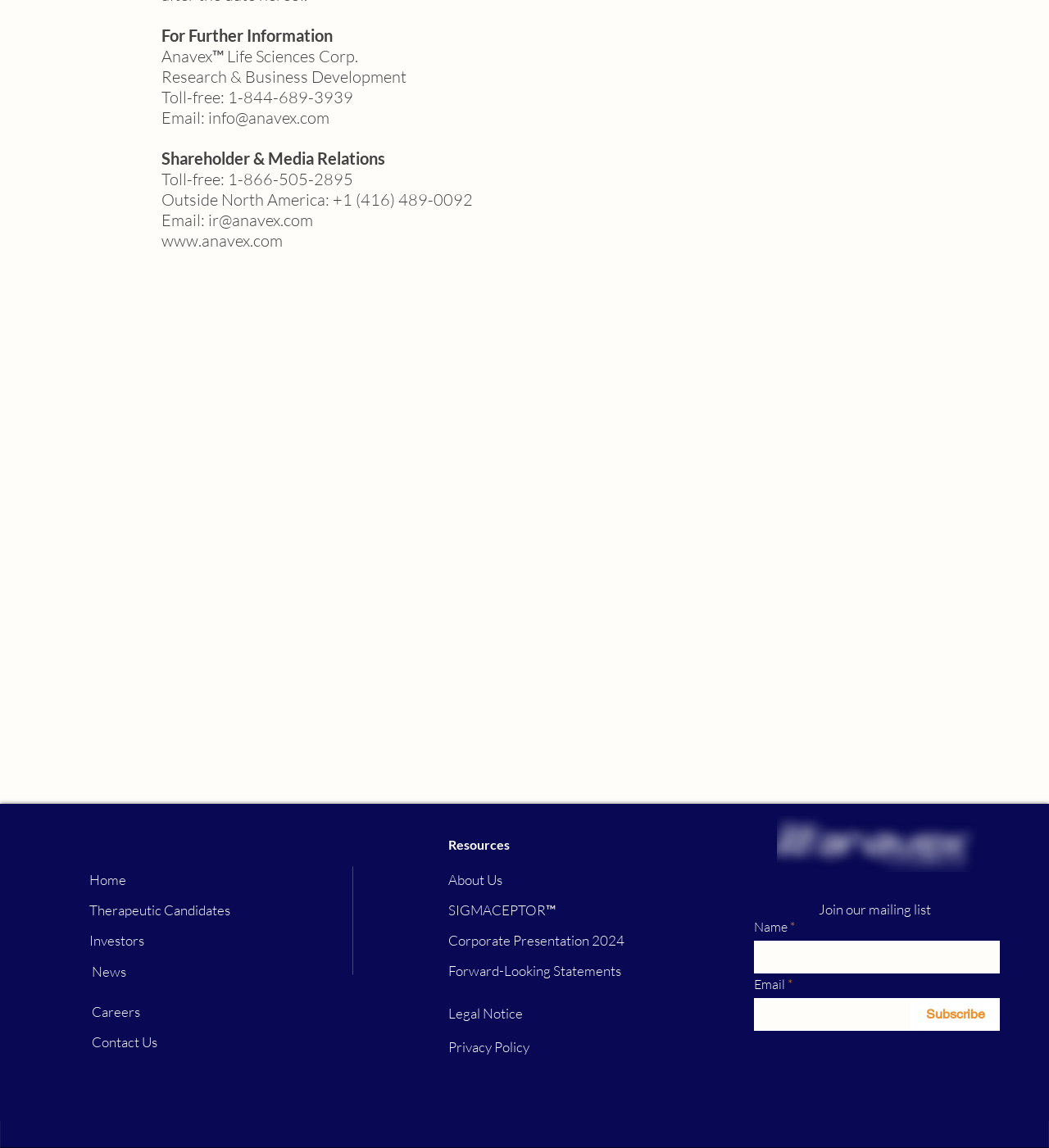Given the description: "Corporate Presentation 2024", determine the bounding box coordinates of the UI element. The coordinates should be formatted as four float numbers between 0 and 1, [left, top, right, bottom].

[0.427, 0.812, 0.595, 0.827]